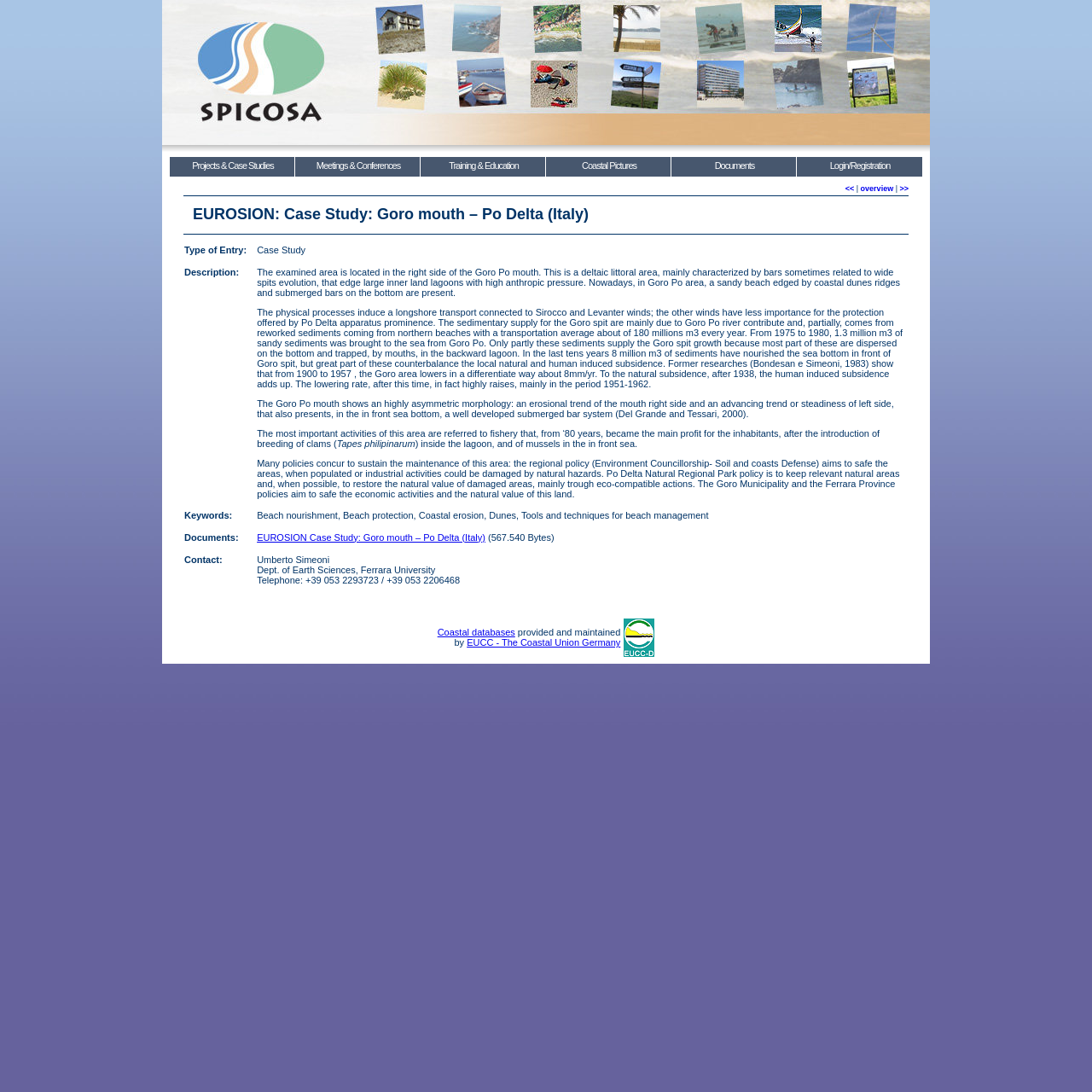Utilize the details in the image to thoroughly answer the following question: What is the name of the university mentioned in the contact information?

The name of the university mentioned in the contact information can be found in the 'Contact' section of the webpage, which provides the contact details of Umberto Simeoni from the Dept. of Earth Sciences, Ferrara University.